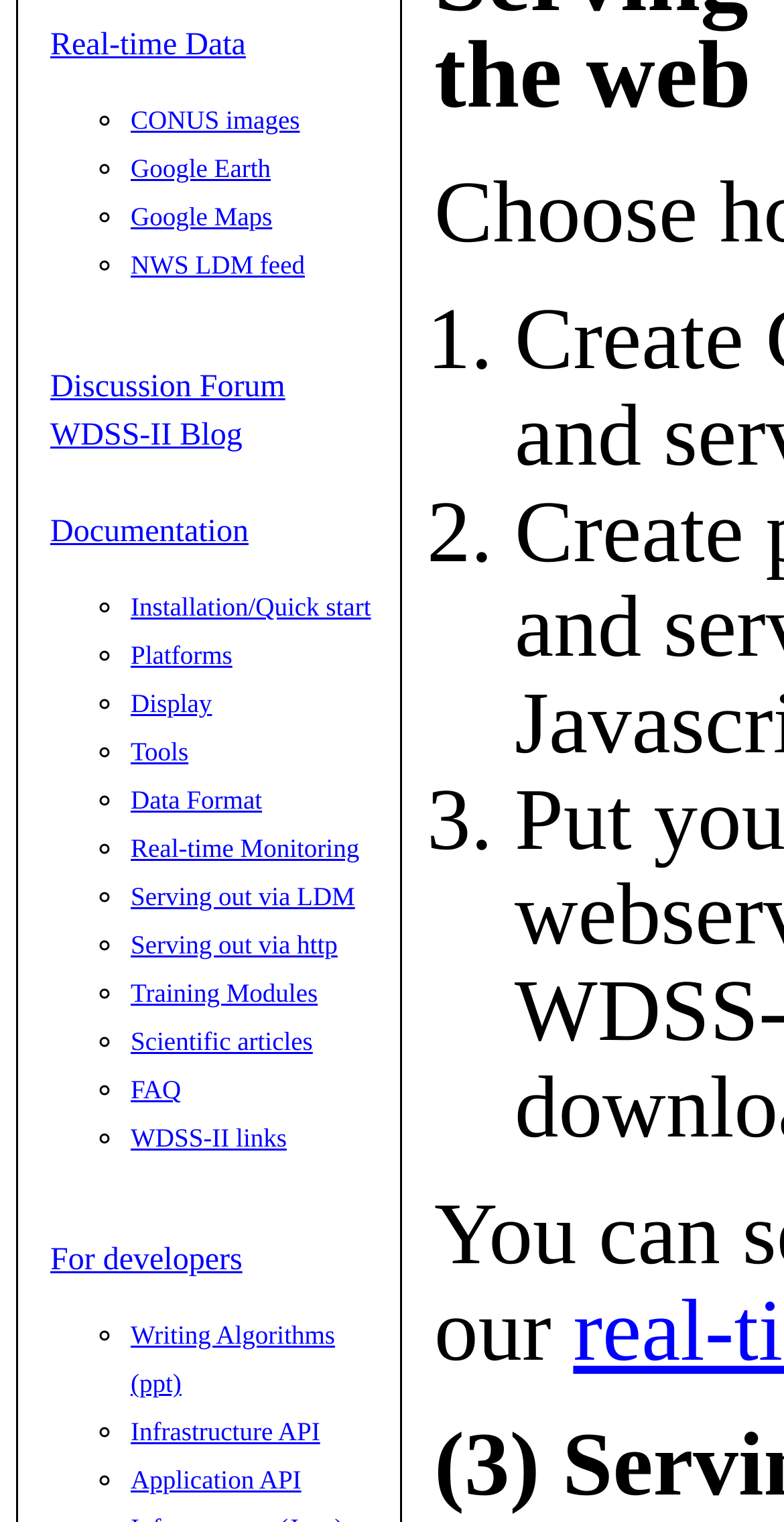Bounding box coordinates are specified in the format (top-left x, top-left y, bottom-right x, bottom-right y). All values are floating point numbers bounded between 0 and 1. Please provide the bounding box coordinate of the region this sentence describes: Infrastructure API

[0.167, 0.931, 0.408, 0.95]